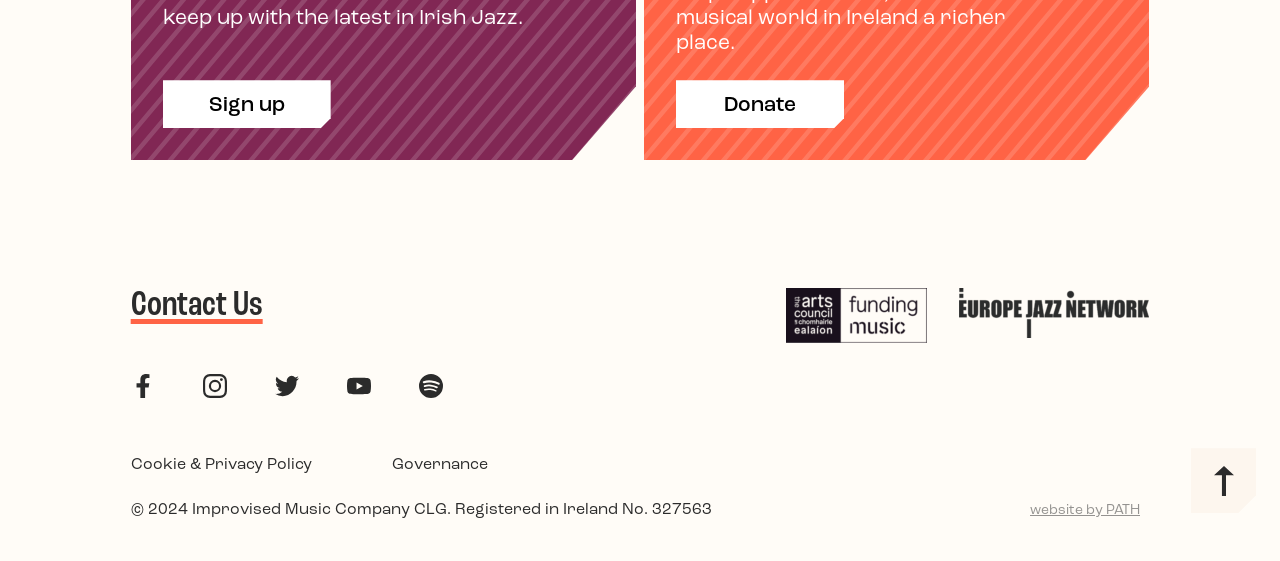Please specify the bounding box coordinates of the region to click in order to perform the following instruction: "Donate".

[0.528, 0.143, 0.659, 0.228]